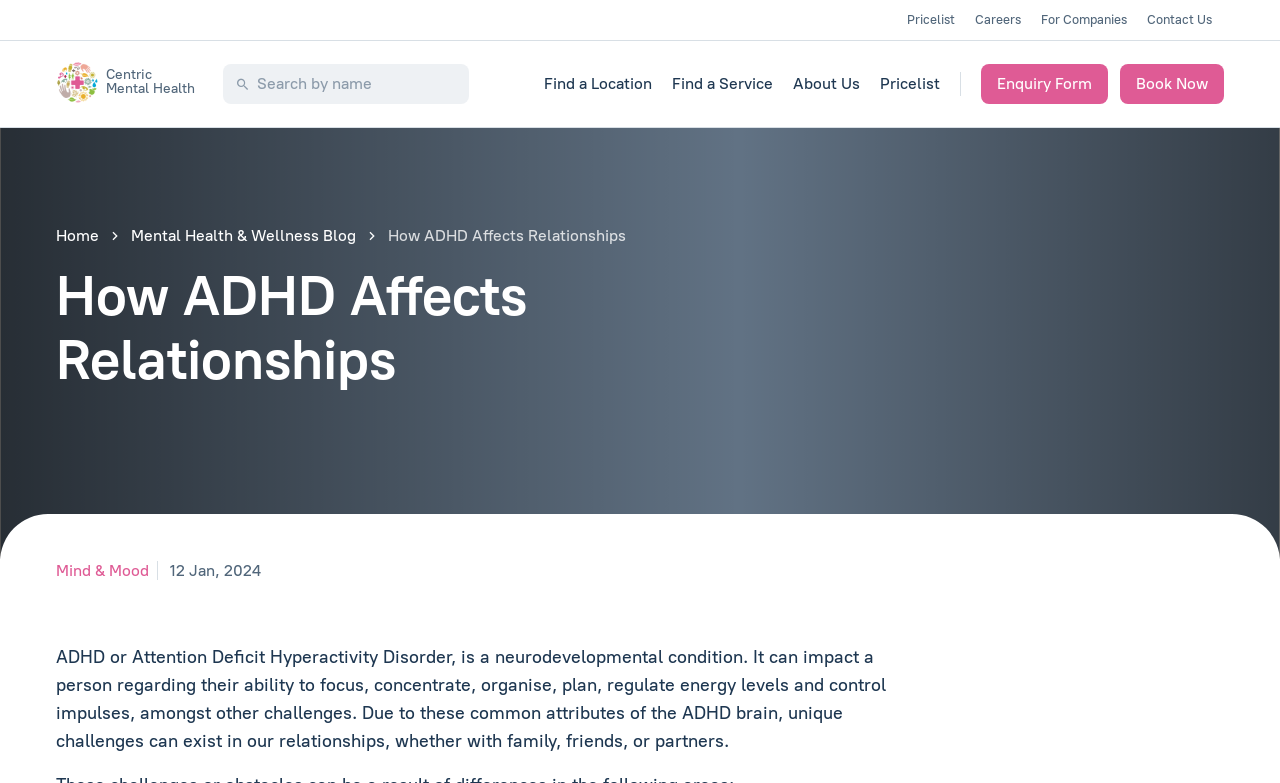What is the date of the blog post? From the image, respond with a single word or brief phrase.

12 Jan, 2024